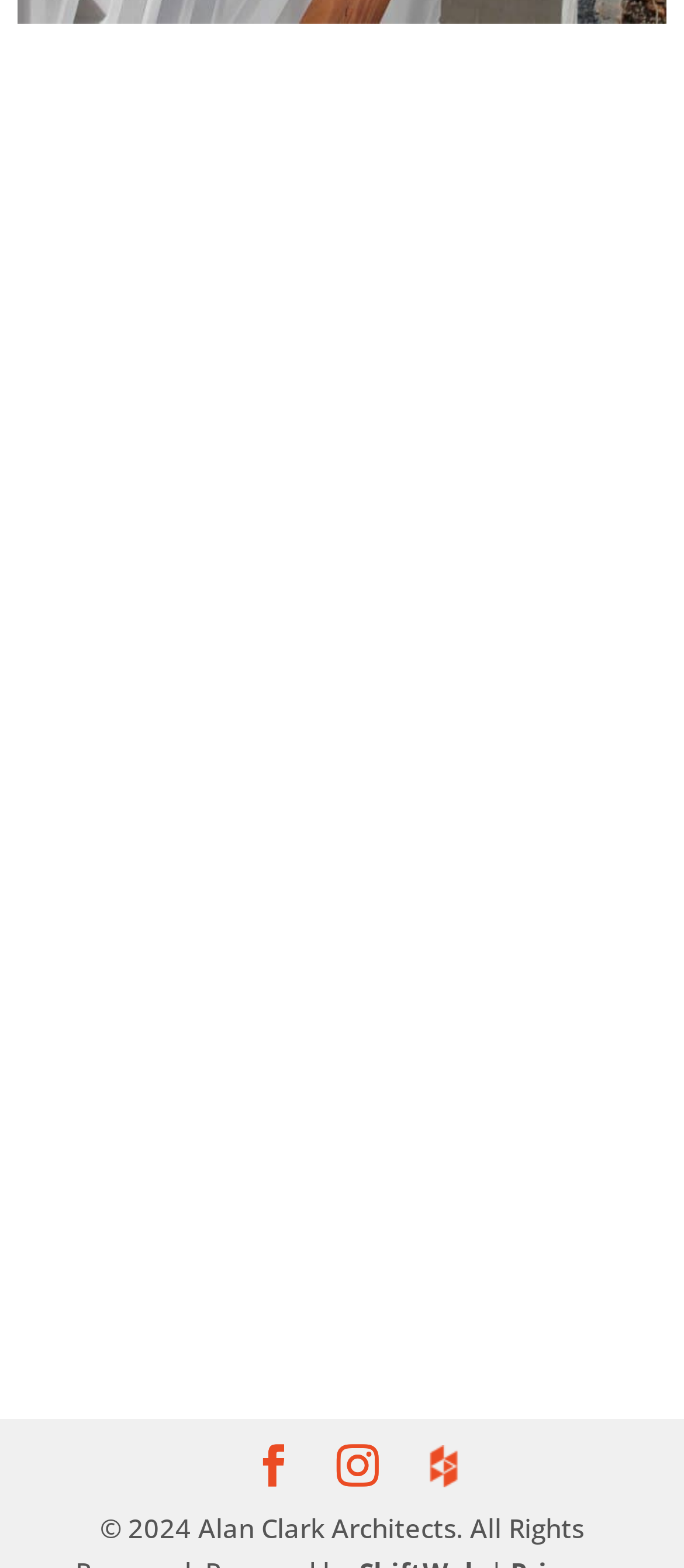Give a one-word or short-phrase answer to the following question: 
How many links are at the bottom of the webpage?

3